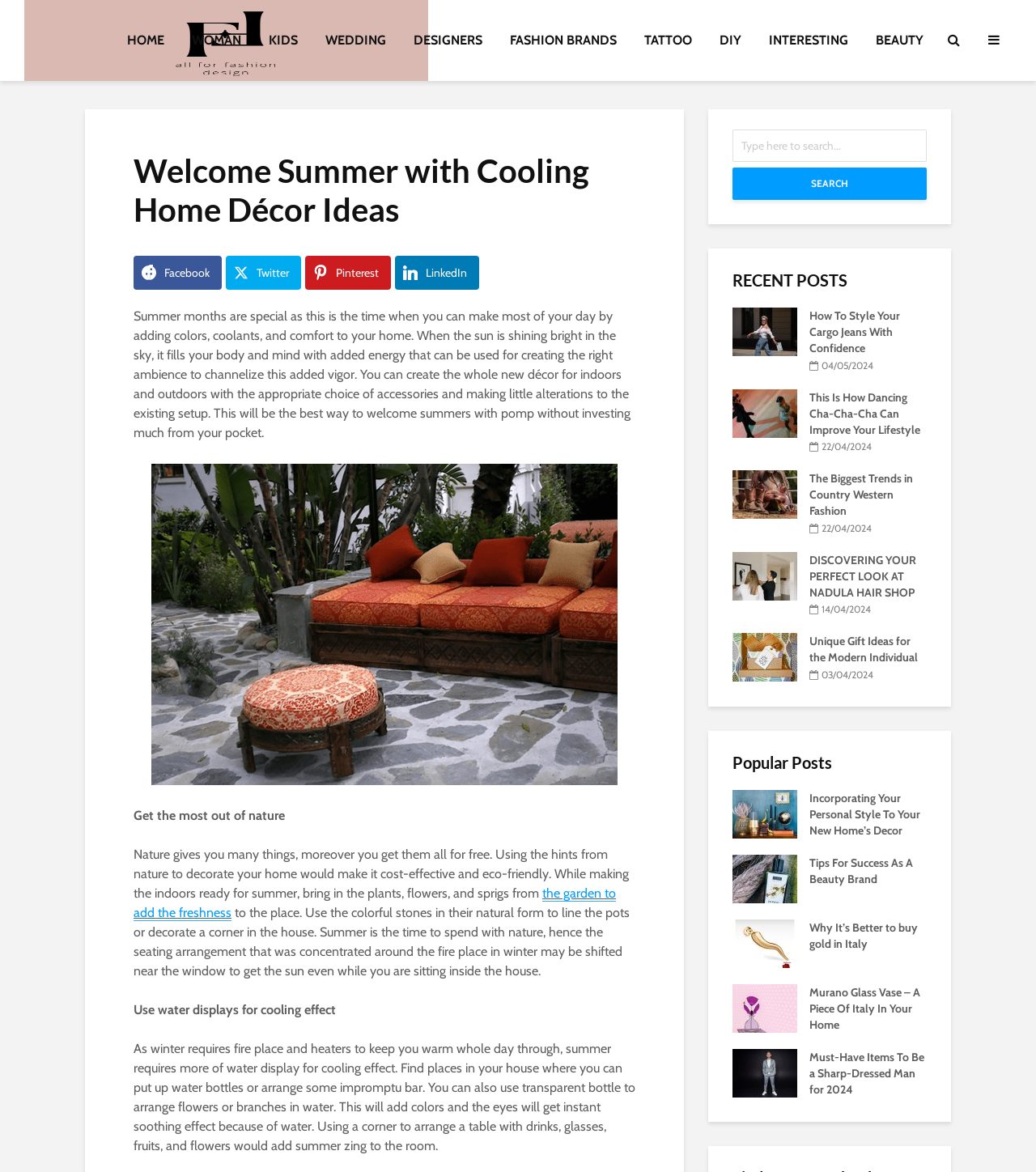Select the bounding box coordinates of the element I need to click to carry out the following instruction: "Read the article about styling cargo jeans".

[0.707, 0.276, 0.77, 0.288]